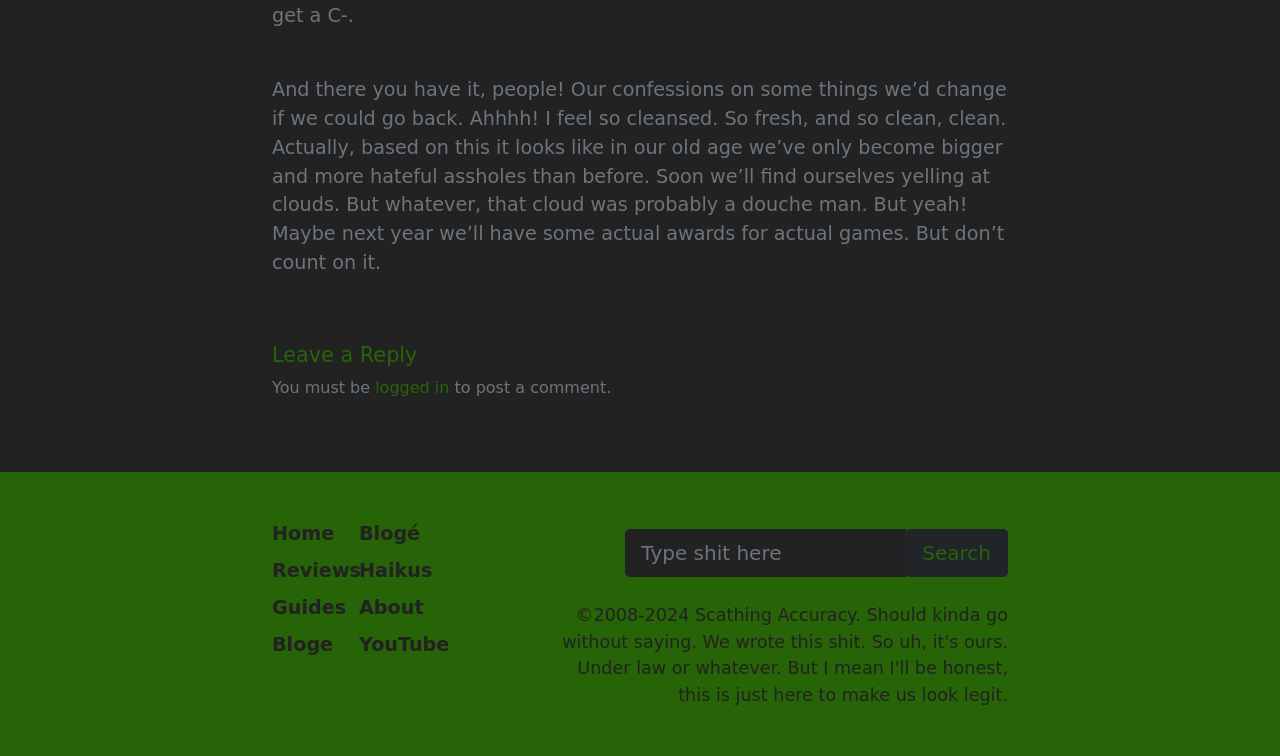Find the bounding box coordinates of the clickable region needed to perform the following instruction: "Click on Search". The coordinates should be provided as four float numbers between 0 and 1, i.e., [left, top, right, bottom].

[0.707, 0.7, 0.788, 0.764]